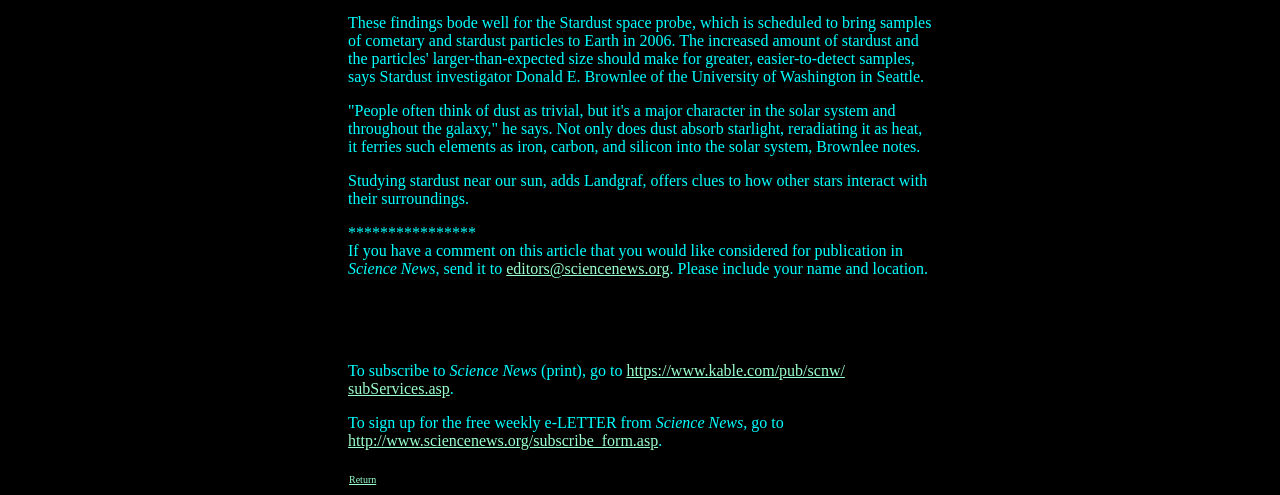Using the elements shown in the image, answer the question comprehensively: What is the topic of the article?

The topic of the article can be inferred from the text content, which mentions 'dust' and 'stardust' in the context of the solar system and galaxy.